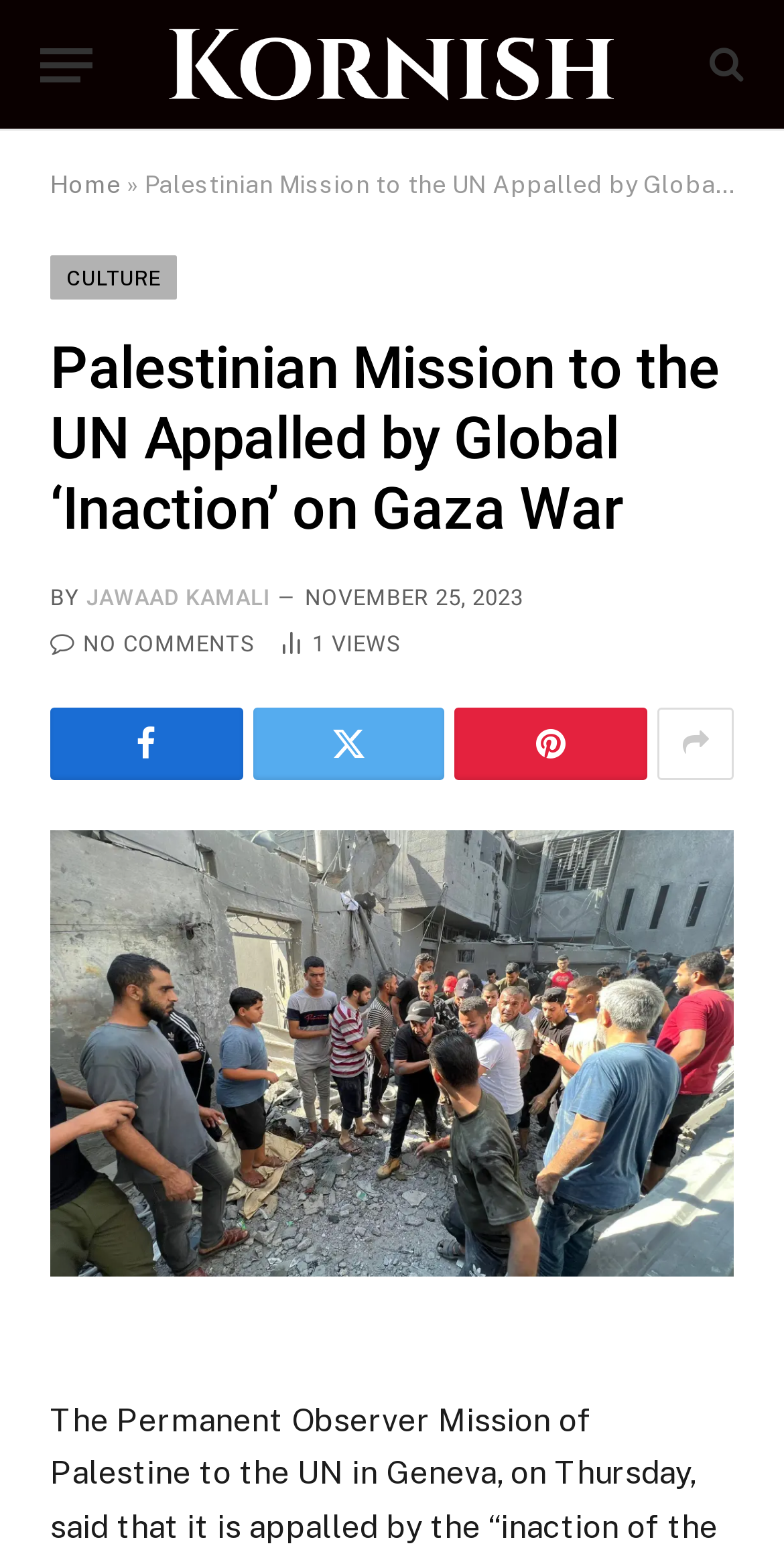Using a single word or phrase, answer the following question: 
What is the topic of the article?

Gaza War